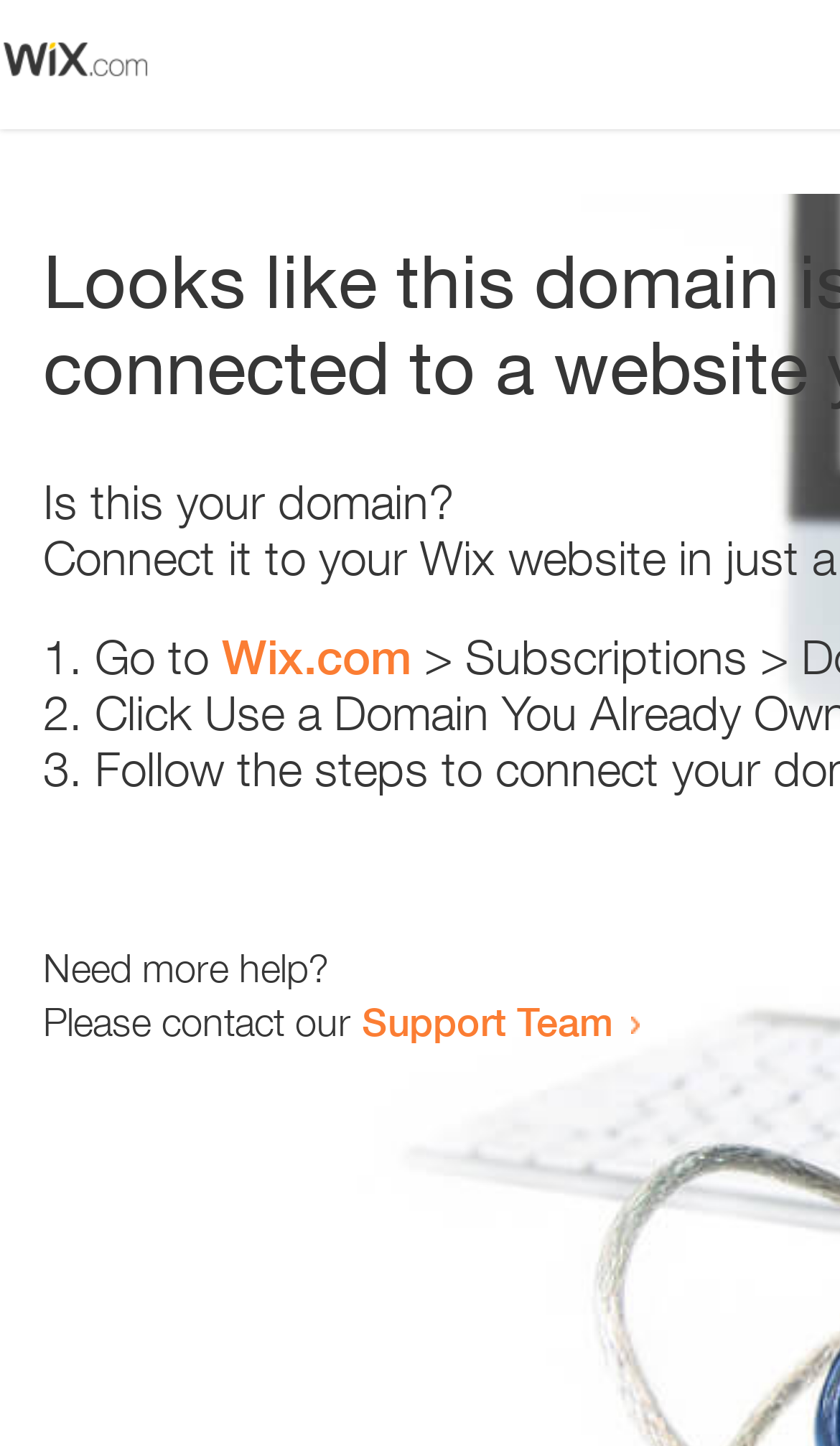Identify the bounding box coordinates for the UI element described as: "The Middle East". The coordinates should be provided as four floats between 0 and 1: [left, top, right, bottom].

None